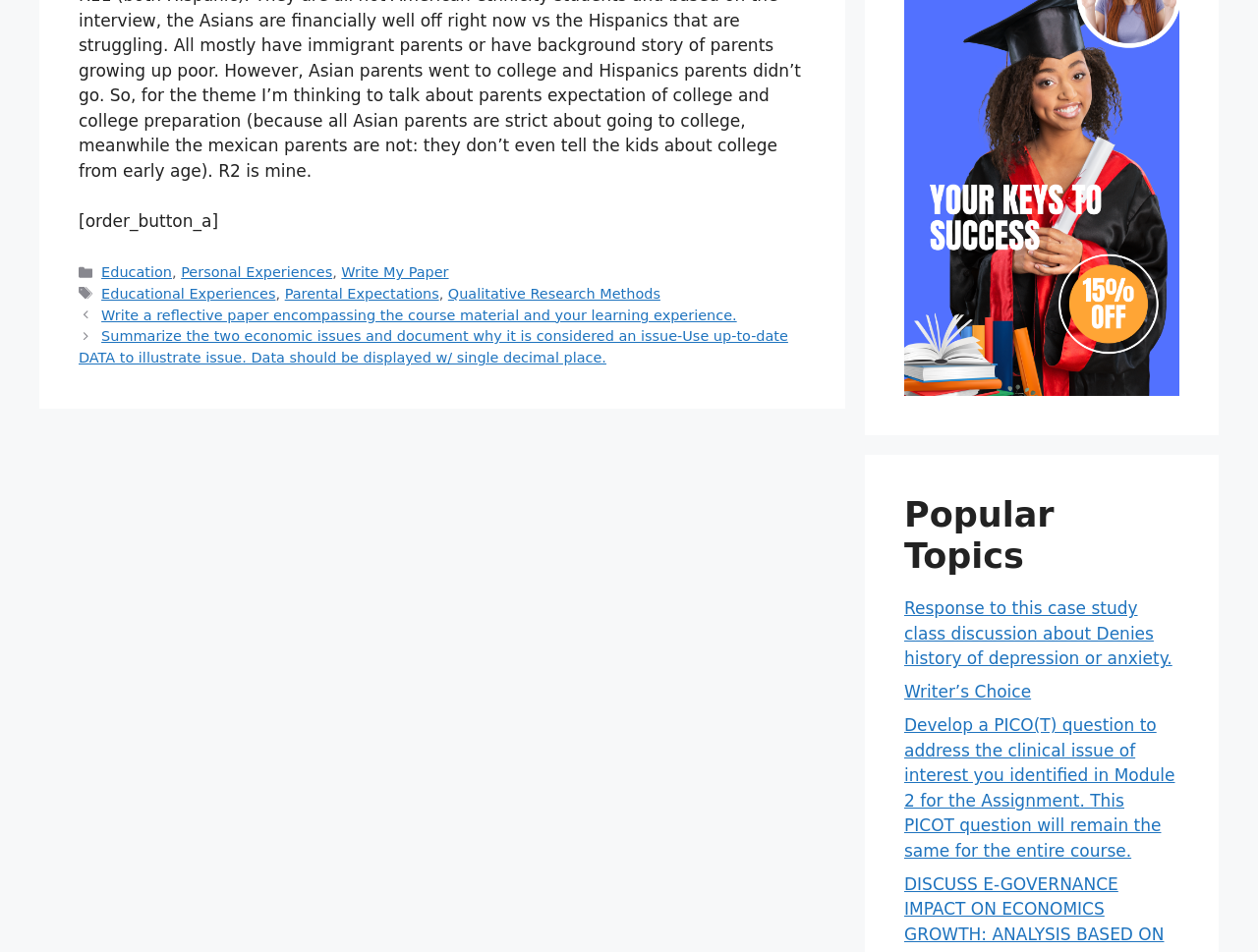Given the content of the image, can you provide a detailed answer to the question?
What are the categories listed?

The categories are listed in the footer section of the webpage, where 'Categories' is written, followed by links to 'Education' and 'Personal Experiences', separated by commas.